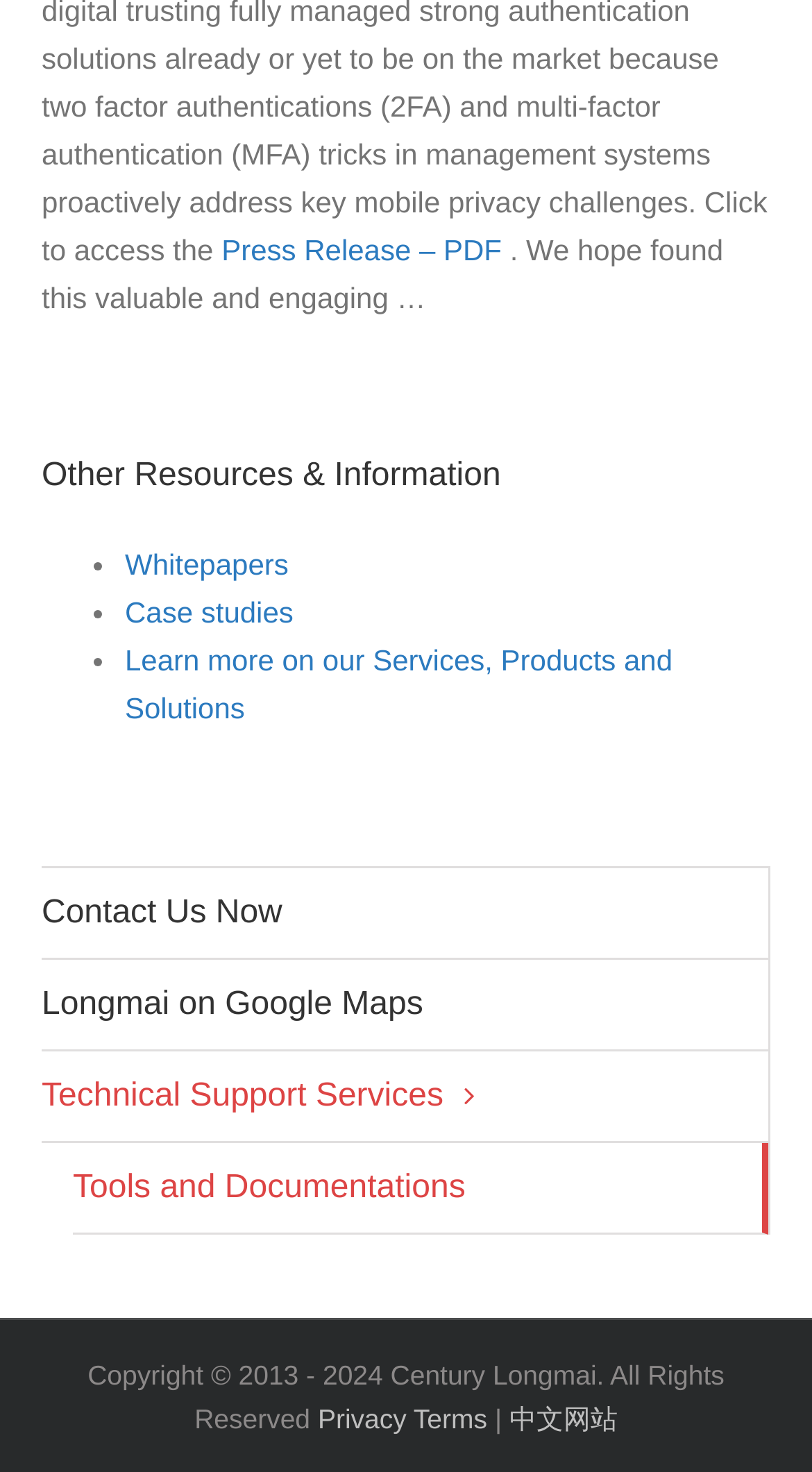Find the bounding box coordinates of the element's region that should be clicked in order to follow the given instruction: "Learn more about case studies". The coordinates should consist of four float numbers between 0 and 1, i.e., [left, top, right, bottom].

[0.154, 0.404, 0.361, 0.427]